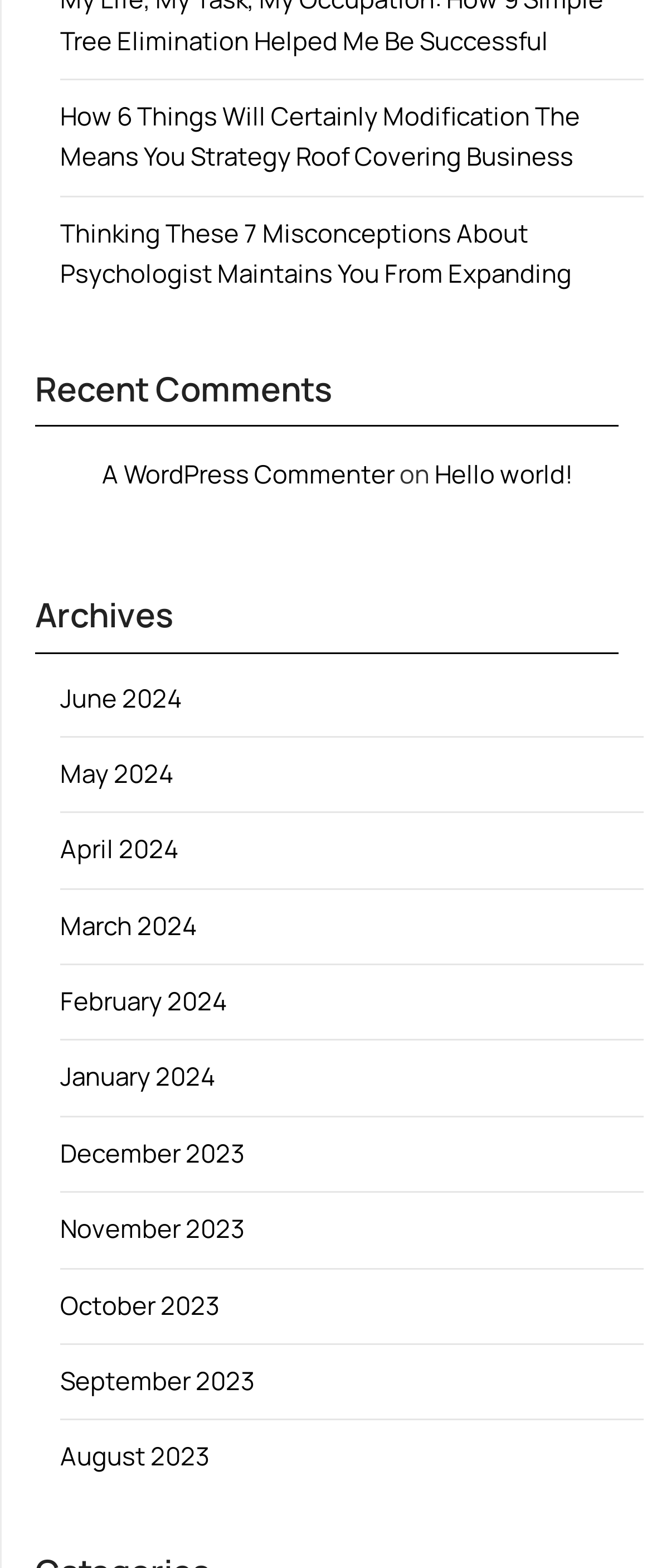How many months are listed in the Archives section?
Carefully examine the image and provide a detailed answer to the question.

The Archives section lists months from June 2024 to August 2023, which are 12 months in total.